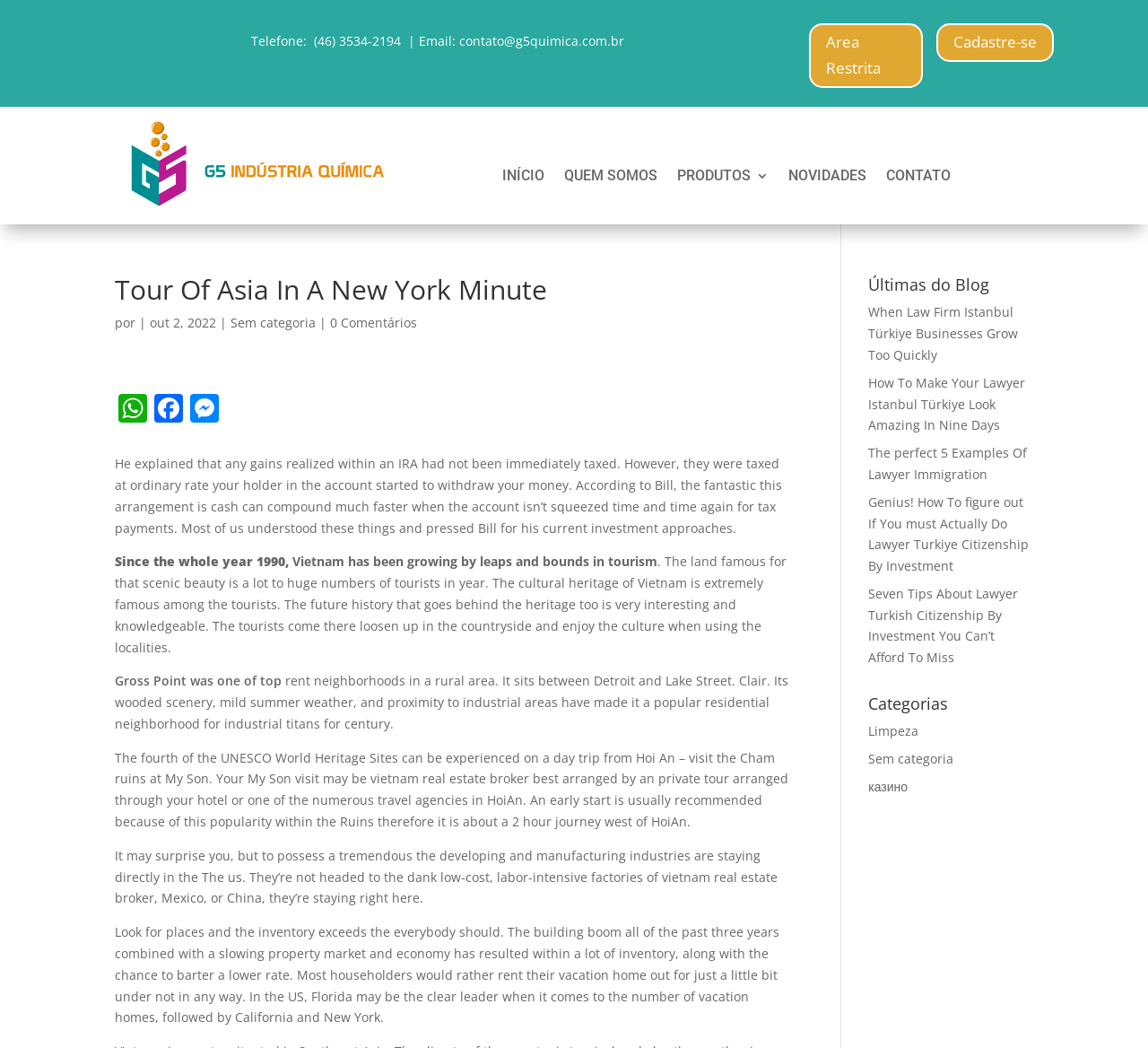What is the topic of the blog post?
Use the information from the screenshot to give a comprehensive response to the question.

I found the topic of the blog post by looking at the heading element with the text 'Tour Of Asia In A New York Minute'. This suggests that the topic of the blog post is Tour Of Asia In A New York Minute.